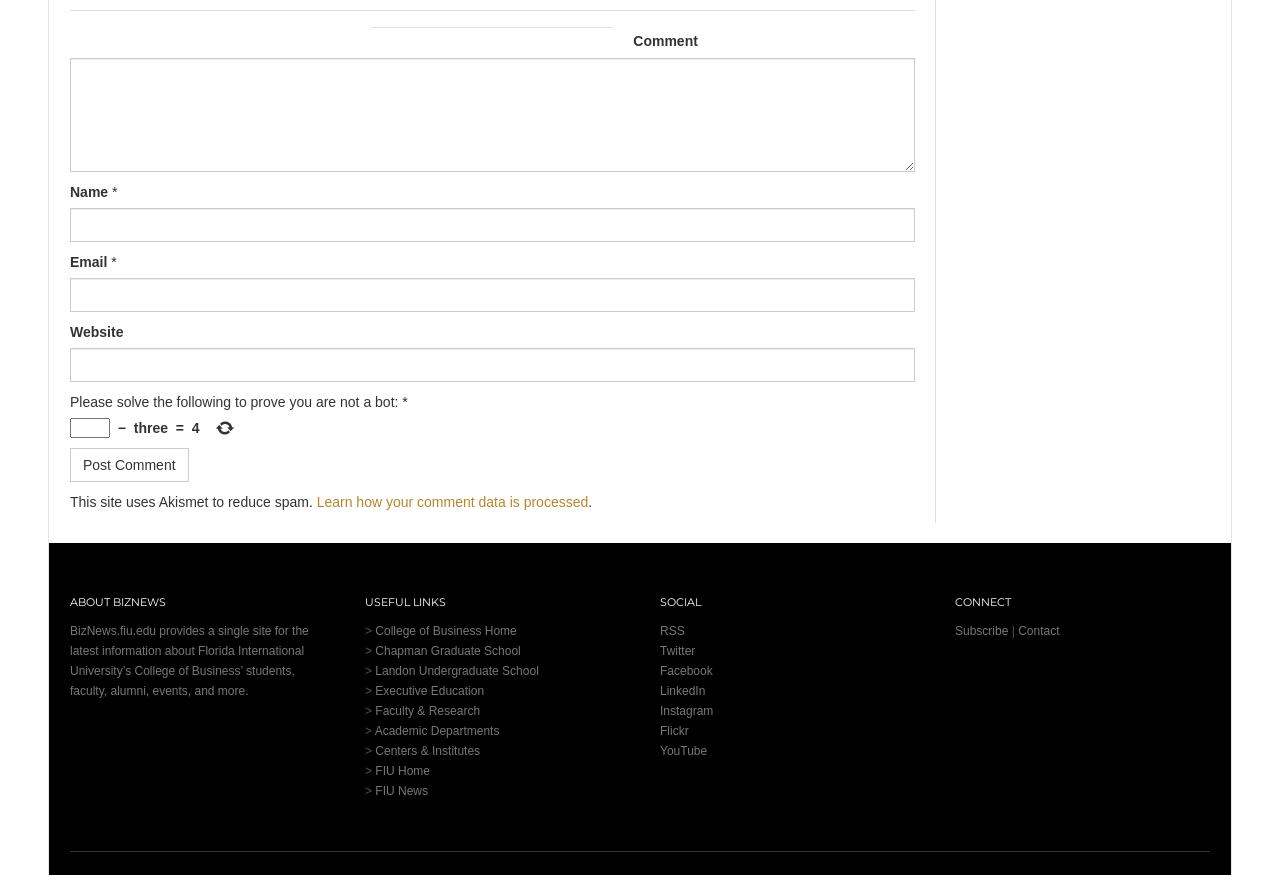Extract the bounding box coordinates of the UI element described by: "Executive Education". The coordinates should include four float numbers ranging from 0 to 1, e.g., [left, top, right, bottom].

[0.293, 0.781, 0.378, 0.797]